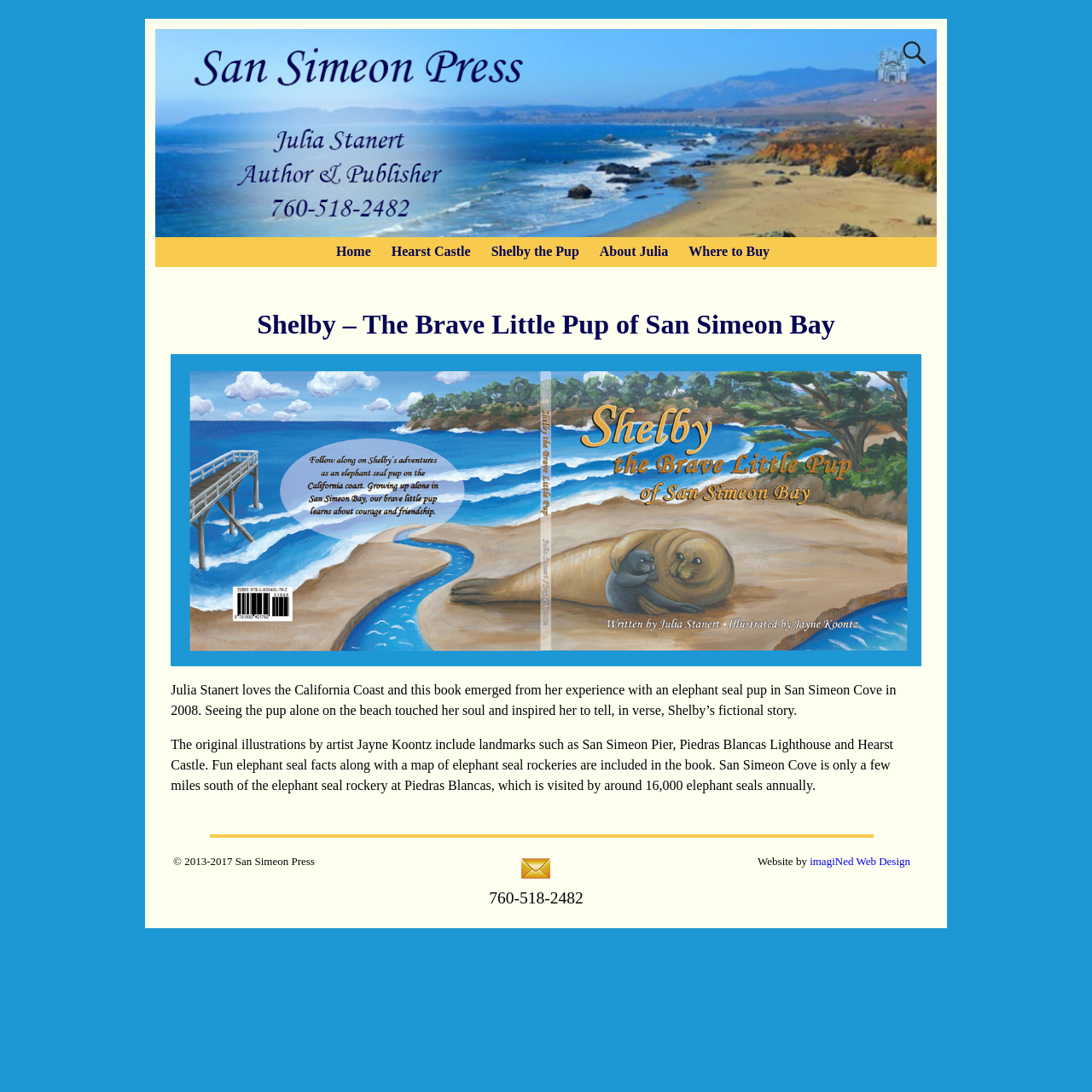What is the name of the pup in the story?
Please provide a comprehensive answer based on the contents of the image.

The name of the pup in the story can be found in the heading 'Shelby – The Brave Little Pup of San Simeon Bay' which is located in the article section of the webpage.